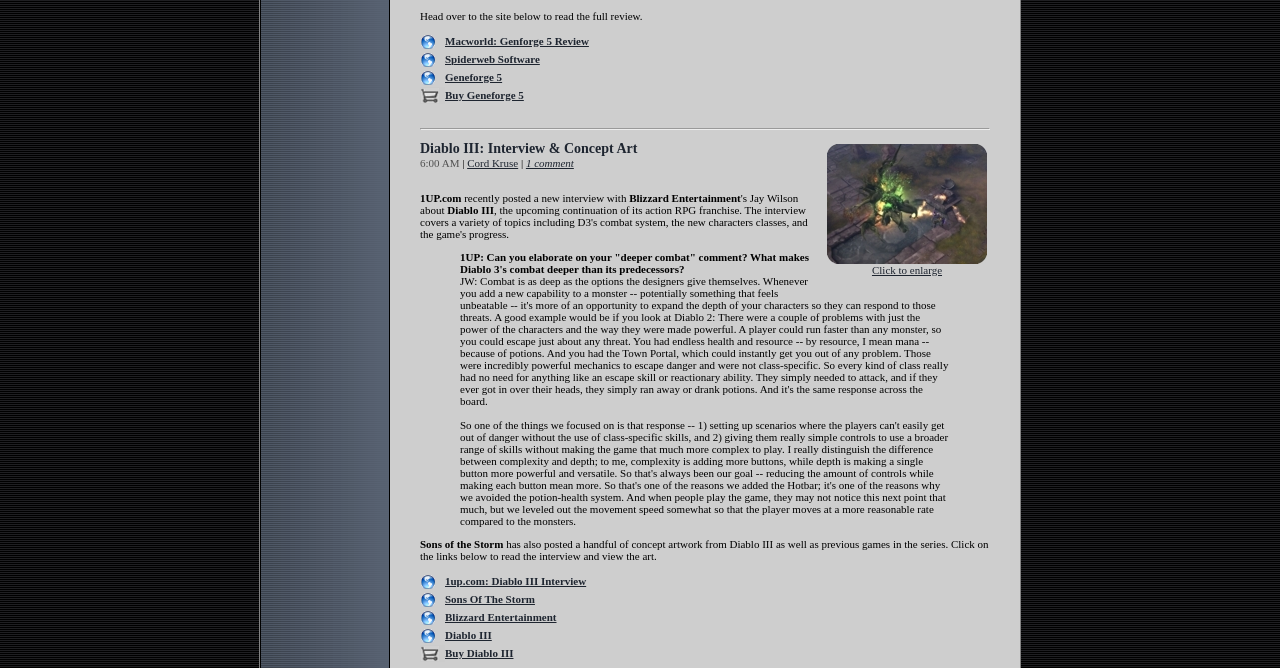Locate the bounding box coordinates of the clickable region necessary to complete the following instruction: "Click on the link to read the full review of Genforge 5". Provide the coordinates in the format of four float numbers between 0 and 1, i.e., [left, top, right, bottom].

[0.348, 0.052, 0.46, 0.07]